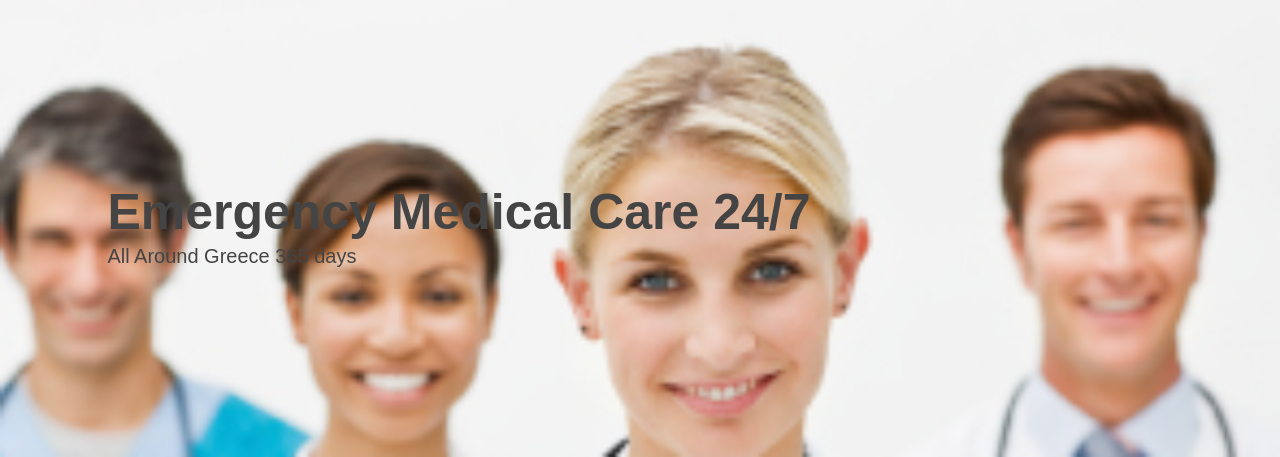Write a descriptive caption for the image, covering all notable aspects.

The image portrays a group of healthcare professionals, featuring a smiling woman in the foreground, highlighting their commitment to providing emergency medical care. The text overlay reads "Emergency Medical Care 24/7," emphasizing the availability of their services around the clock. Beneath this, an additional message states, "All Around Greece 365 days," indicating that their healthcare services are accessible throughout the year, underscoring their dedication to being there for patients in need across Greece. The background presents a warm, welcoming atmosphere, reflecting the reassuring presence of the medical team.